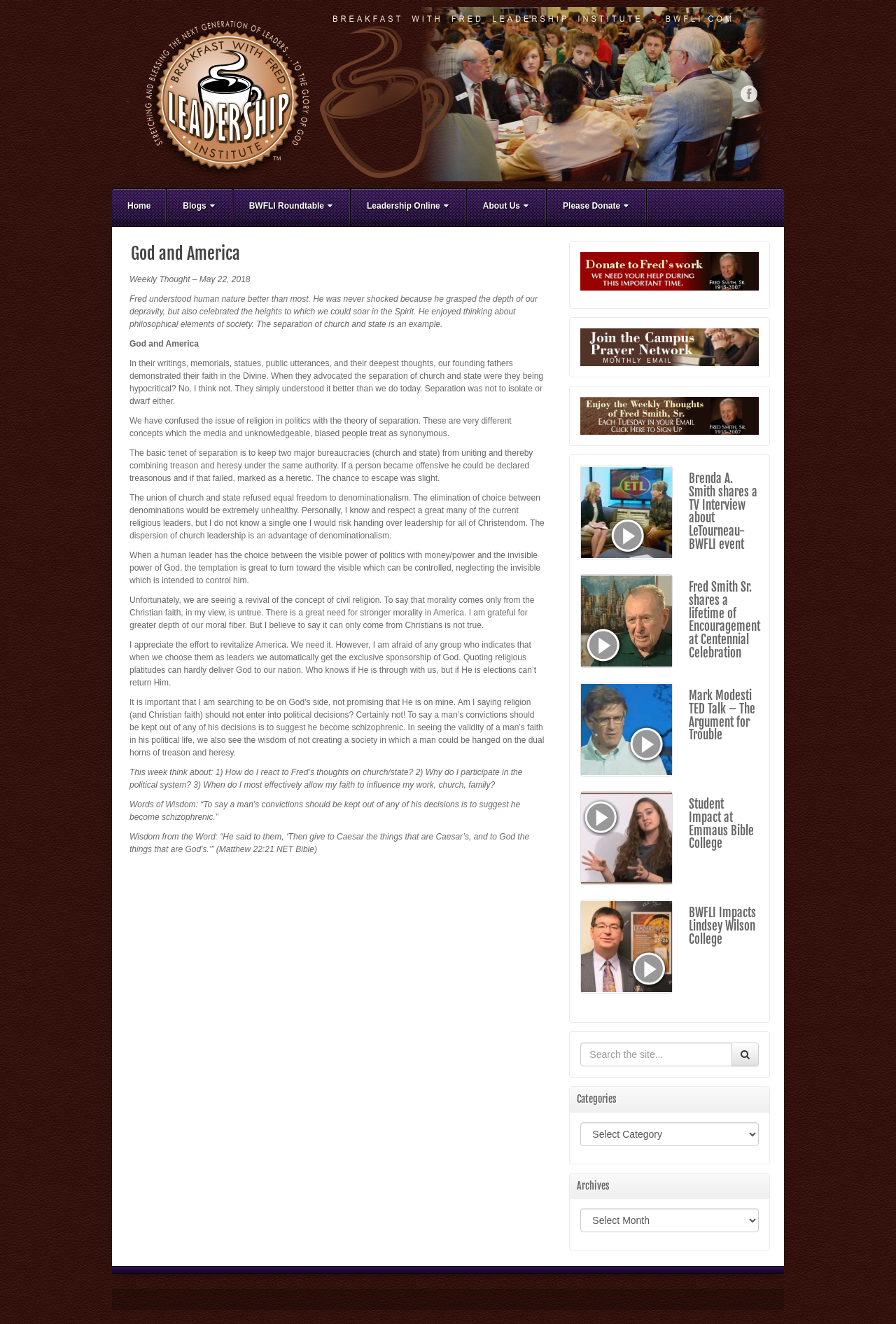Determine the bounding box coordinates of the region to click in order to accomplish the following instruction: "Read 'God and America' article". Provide the coordinates as four float numbers between 0 and 1, specifically [left, top, right, bottom].

[0.145, 0.182, 0.608, 0.204]